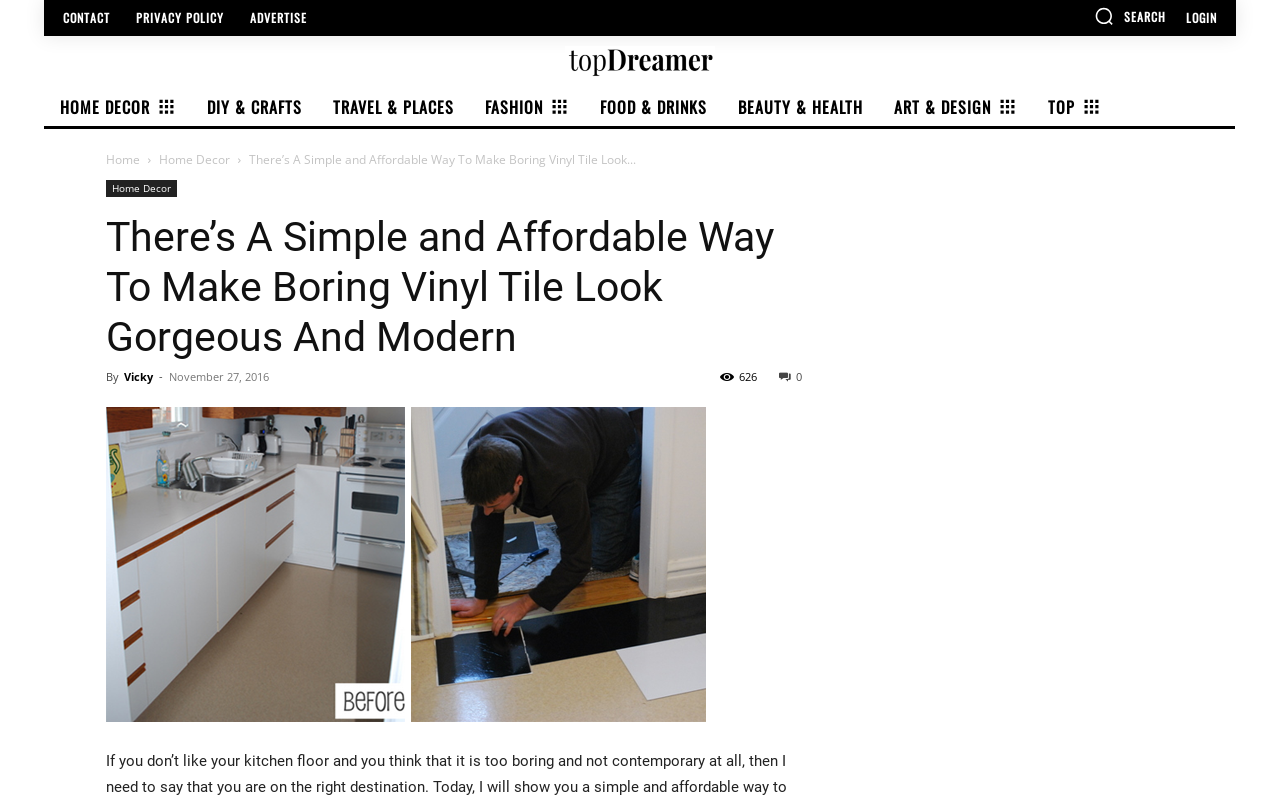Select the bounding box coordinates of the element I need to click to carry out the following instruction: "Click on the 'CONTACT' link".

[0.041, 0.015, 0.094, 0.031]